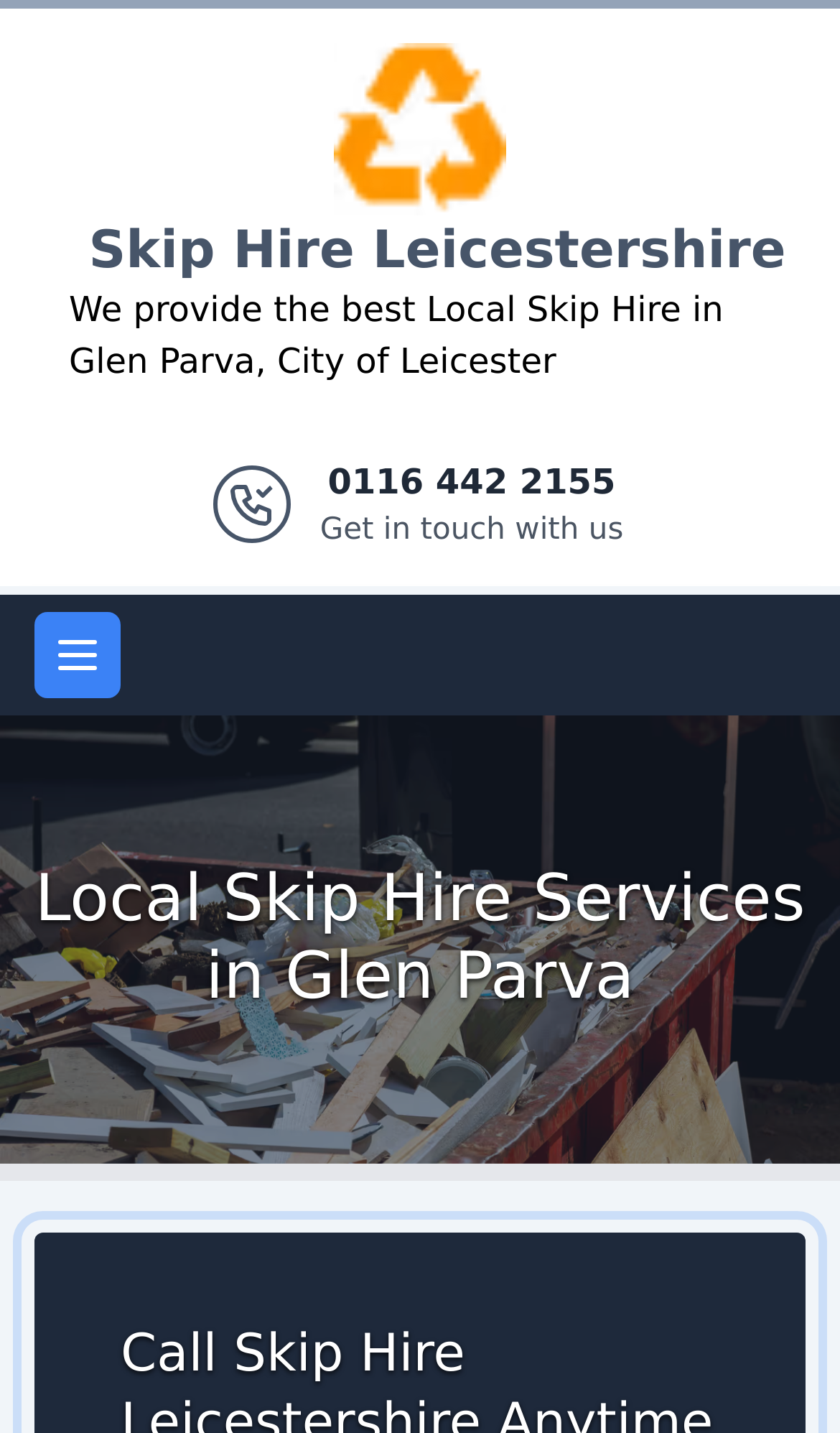What is the theme of the image located below the site header?
Please use the image to provide an in-depth answer to the question.

I inferred this by looking at the image element located below the site header section, which has a description 'Local Skip Hire Services in Glen Parva', indicating that the theme of the image is related to local skip hire services.